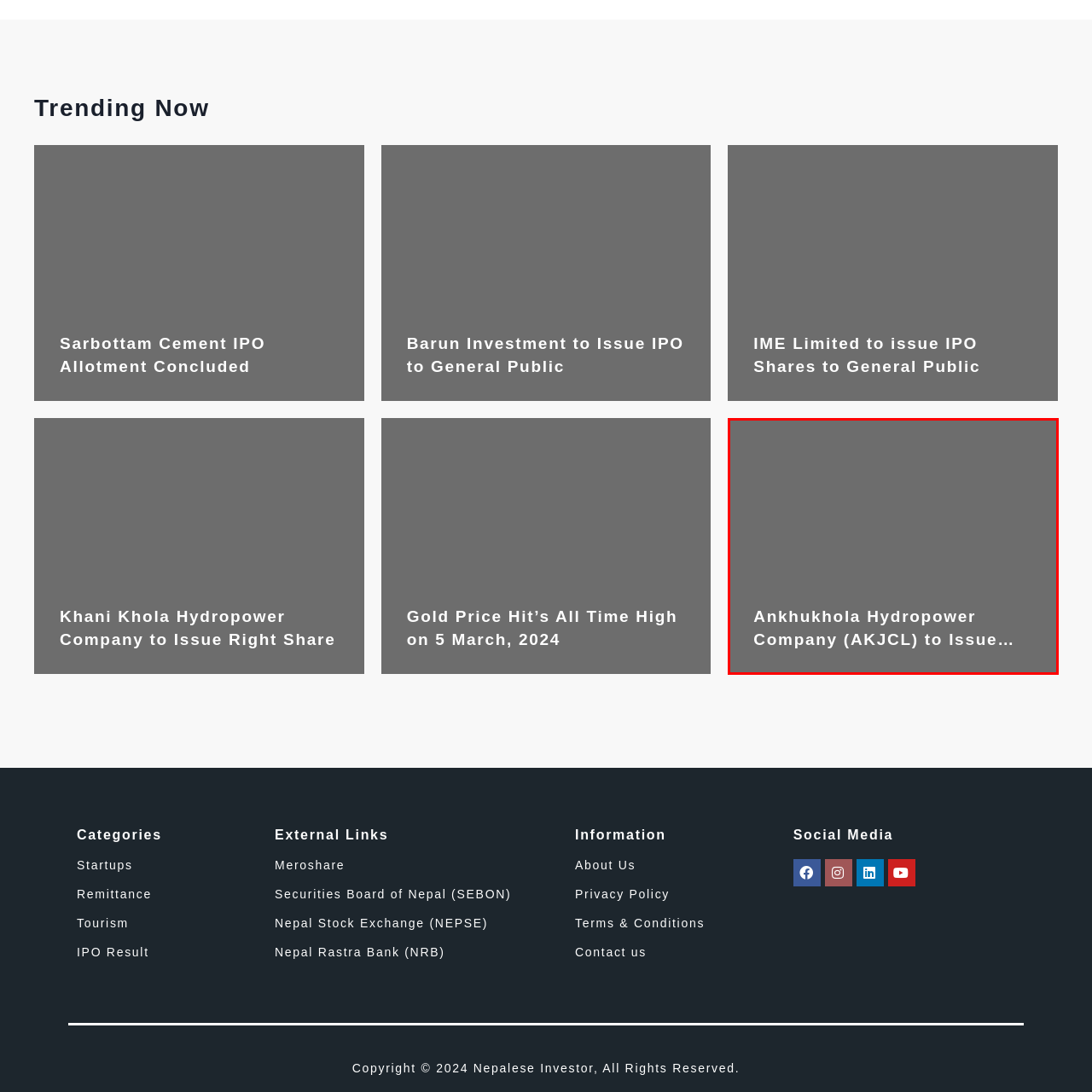Focus on the section marked by the red bounding box and reply with a single word or phrase: What is the significance of the distressed background?

To emphasize the importance